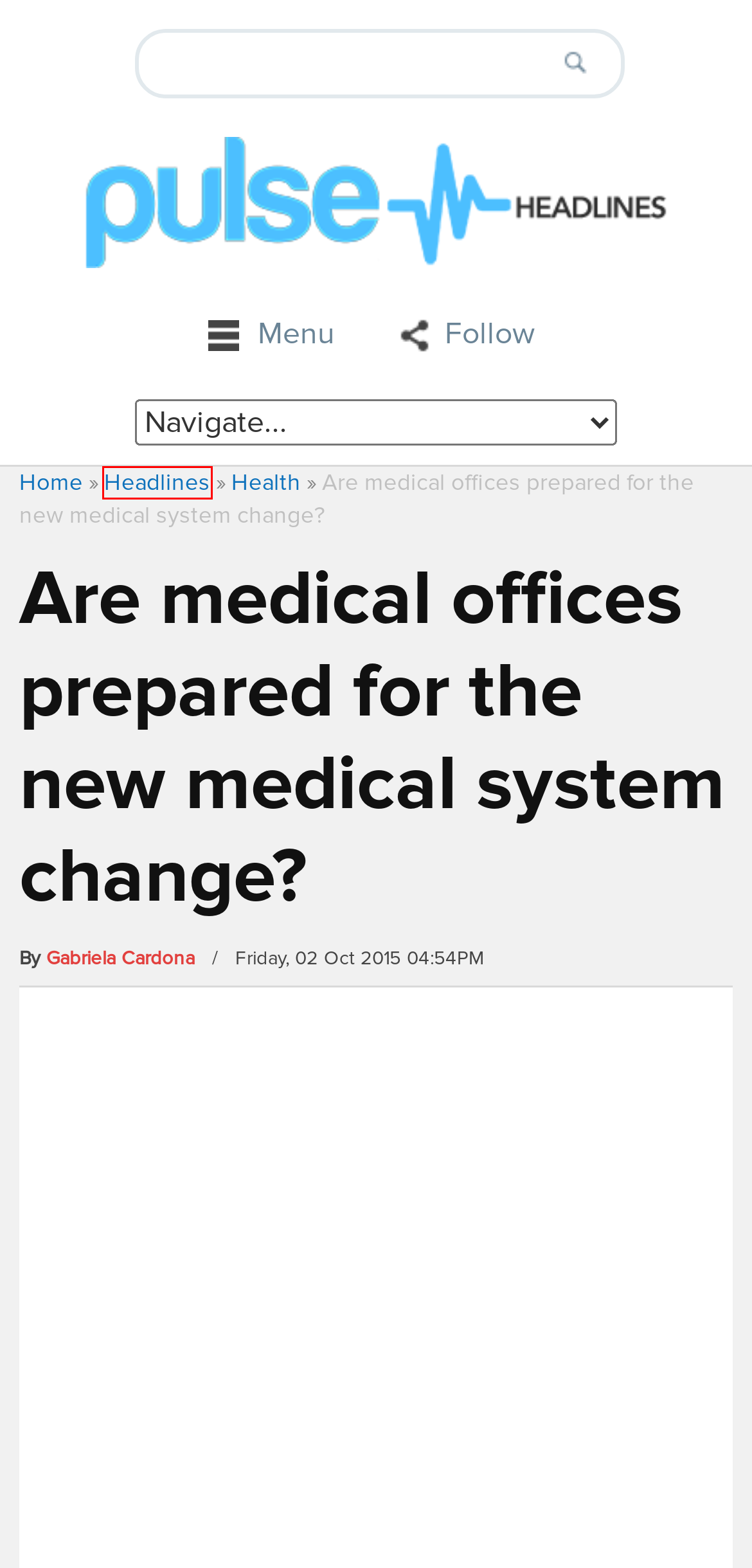Examine the screenshot of a webpage with a red rectangle bounding box. Select the most accurate webpage description that matches the new webpage after clicking the element within the bounding box. Here are the candidates:
A. Latest Breaking News & Updates | Pulse Headlines
B. Privacy Policy – Akismet
C. Canopy Management: Your Trusted Partner for E-Commerce Success
D. Health - Pulse Headlines
E. Gabriela Cardona | Pulse Headlines
F. Tatiana Kuriachaia: Pioneering the Fintech Landscape of Singapore
G. Kyle Vandermolen Discusses The Transformative Power of Adaptive Scuba Diving
H. Headlines - Pulse Headlines

H